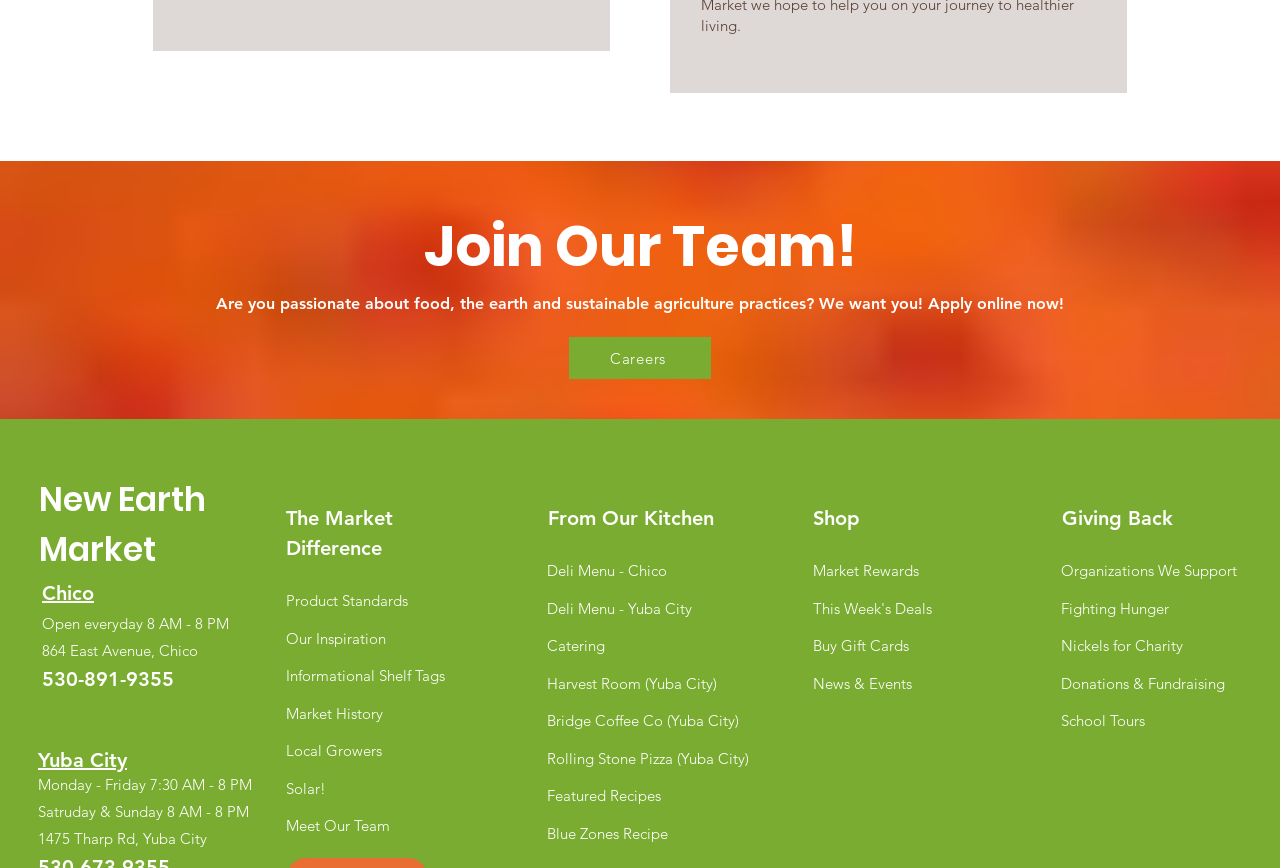Find and specify the bounding box coordinates that correspond to the clickable region for the instruction: "Visit the Facebook page".

[0.033, 0.801, 0.054, 0.832]